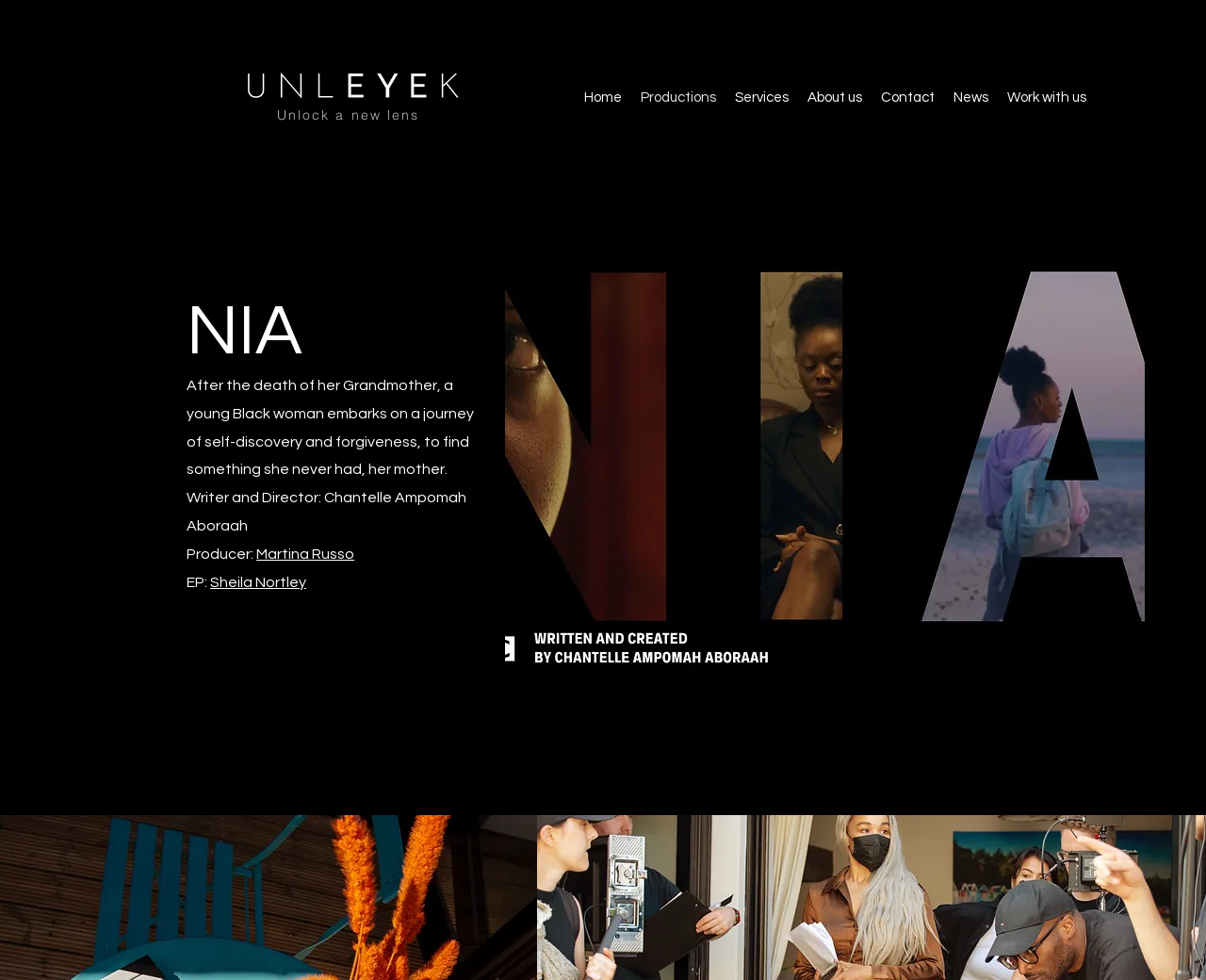Respond with a single word or phrase:
What is the occupation of Martina Russo?

Producer